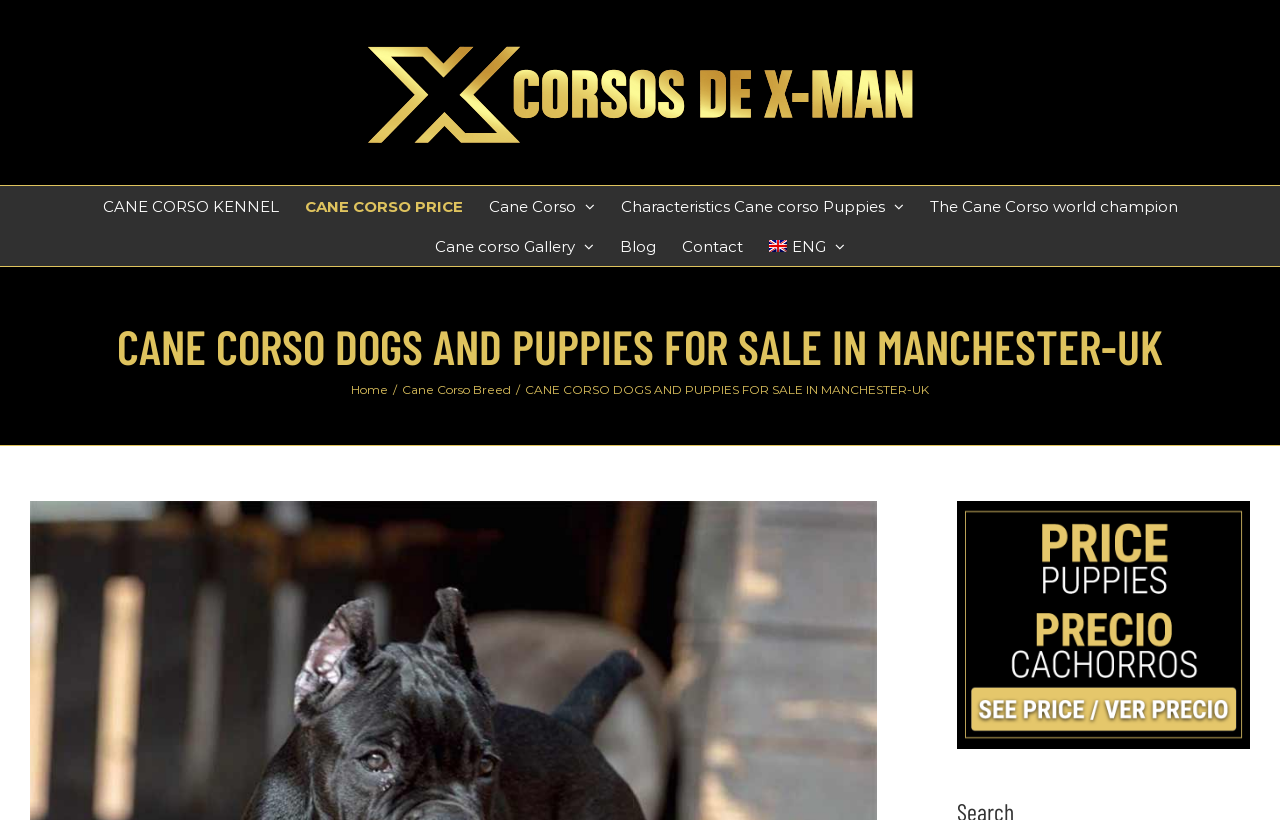What is the purpose of the webpage?
Give a detailed response to the question by analyzing the screenshot.

The purpose of the webpage can be inferred from the heading 'CANE CORSO DOGS AND PUPPIES FOR SALE IN MANCHESTER-UK' and the content of the links in the main menu, which suggest that the webpage is a platform for selling Cane Corso dogs and puppies.